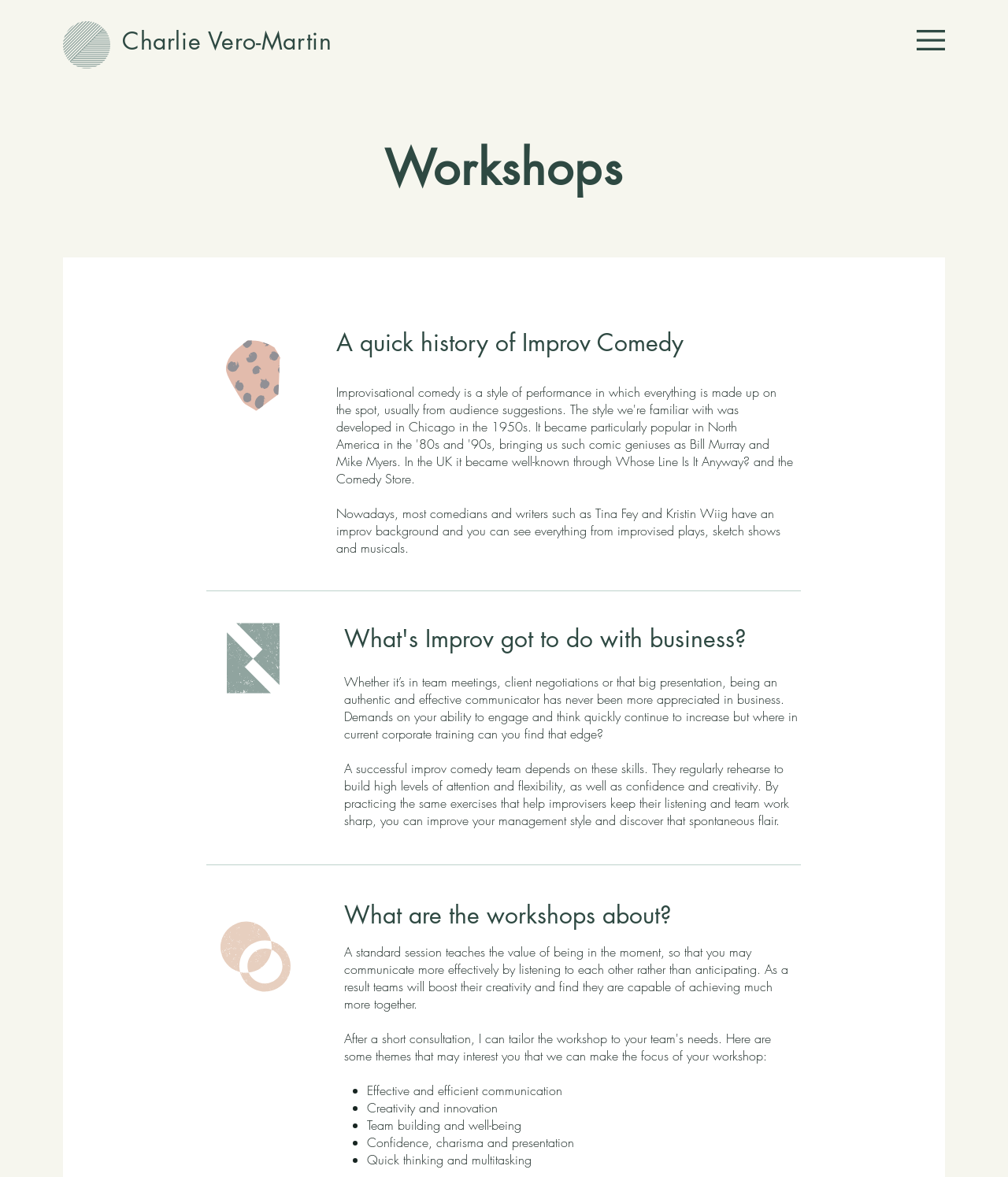Using the description: "#comp-jtso7vu7 svg [data-color="1"] {fill: #90A49F;}", determine the UI element's bounding box coordinates. Ensure the coordinates are in the format of four float numbers between 0 and 1, i.e., [left, top, right, bottom].

[0.062, 0.018, 0.109, 0.058]